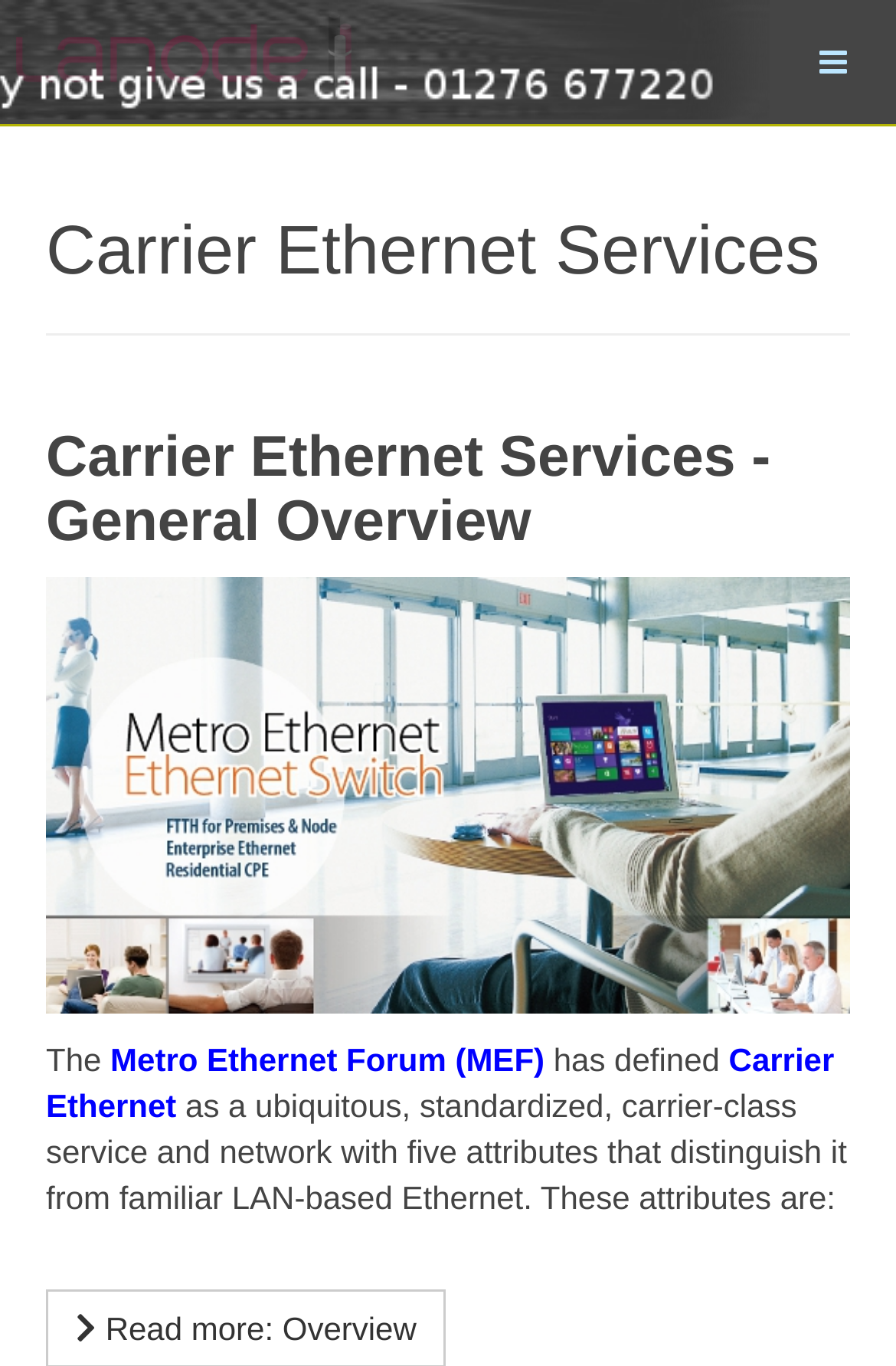How many attributes distinguish Carrier Ethernet from LAN-based Ethernet?
Answer the question with a single word or phrase derived from the image.

five